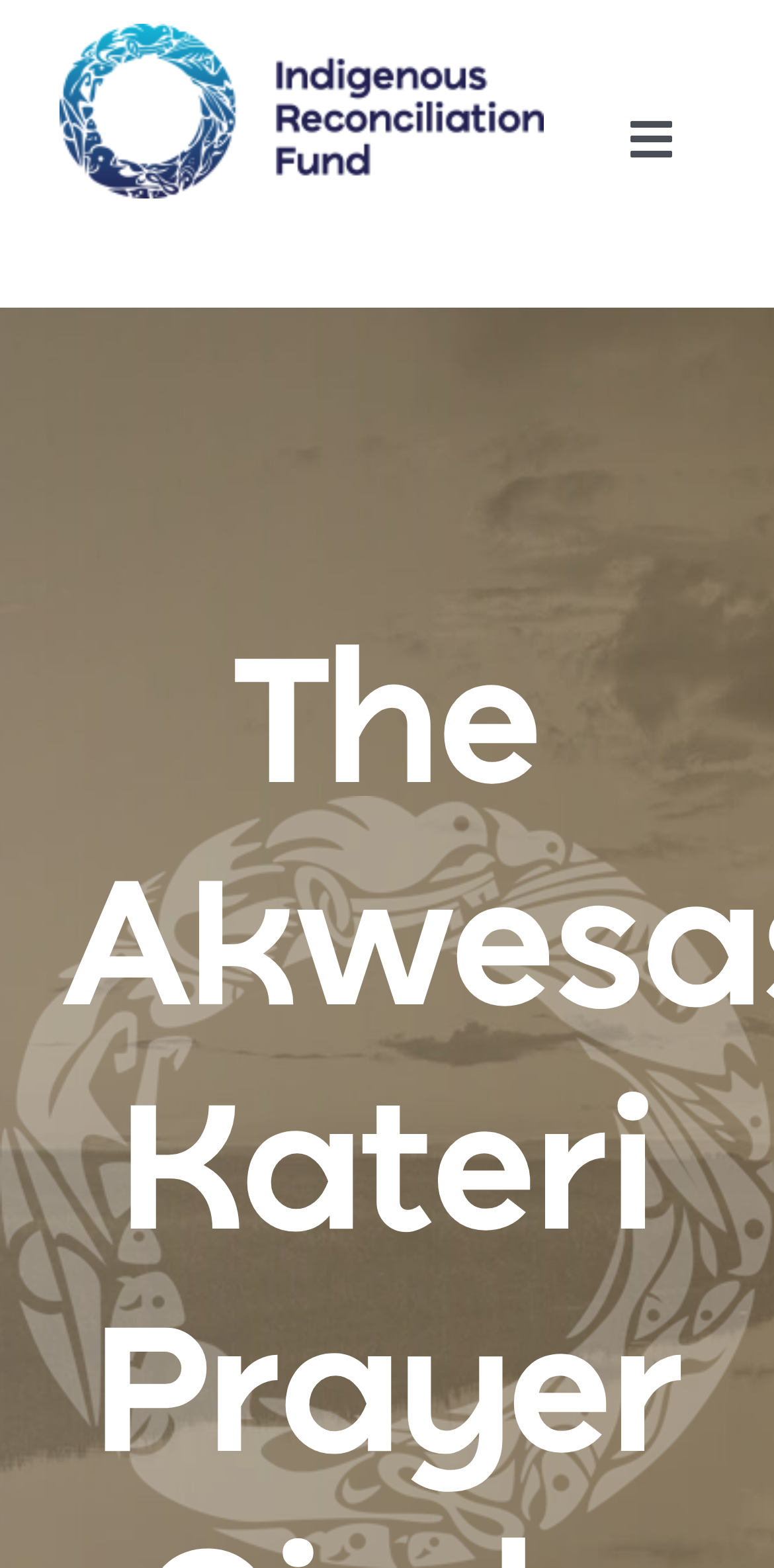Determine the bounding box of the UI component based on this description: "News". The bounding box coordinates should be four float values between 0 and 1, i.e., [left, top, right, bottom].

[0.0, 0.536, 1.0, 0.618]